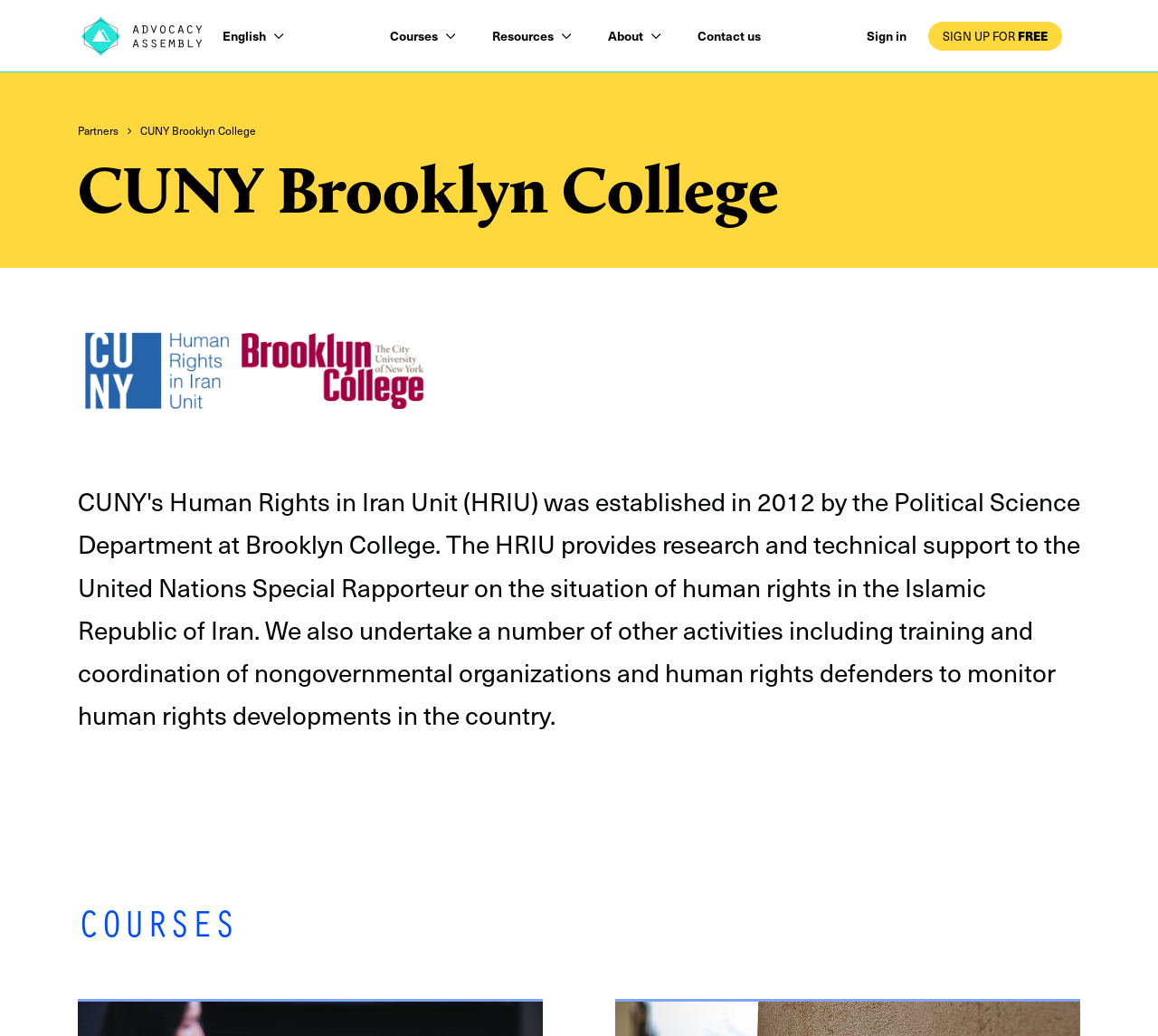Provide the bounding box coordinates of the area you need to click to execute the following instruction: "Click the Contact us link".

[0.602, 0.021, 0.657, 0.049]